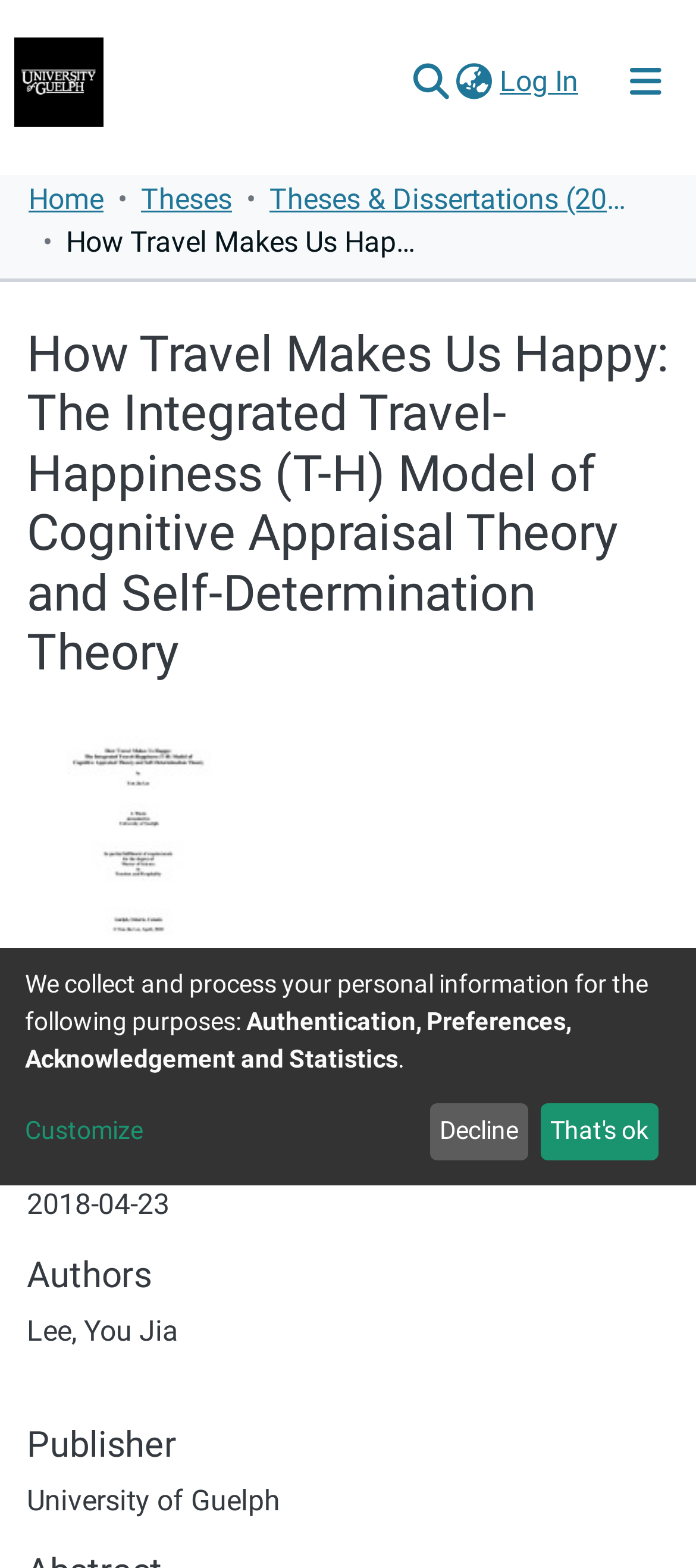What is the title of the thesis?
Ensure your answer is thorough and detailed.

I found the answer by looking at the heading element with the text 'How Travel Makes Us Happy: The Integrated Travel-Happiness (T-H) Model of Cognitive Appraisal Theory and Self-Determination Theory'. This suggests that the title of the thesis is 'How Travel Makes Us Happy'.